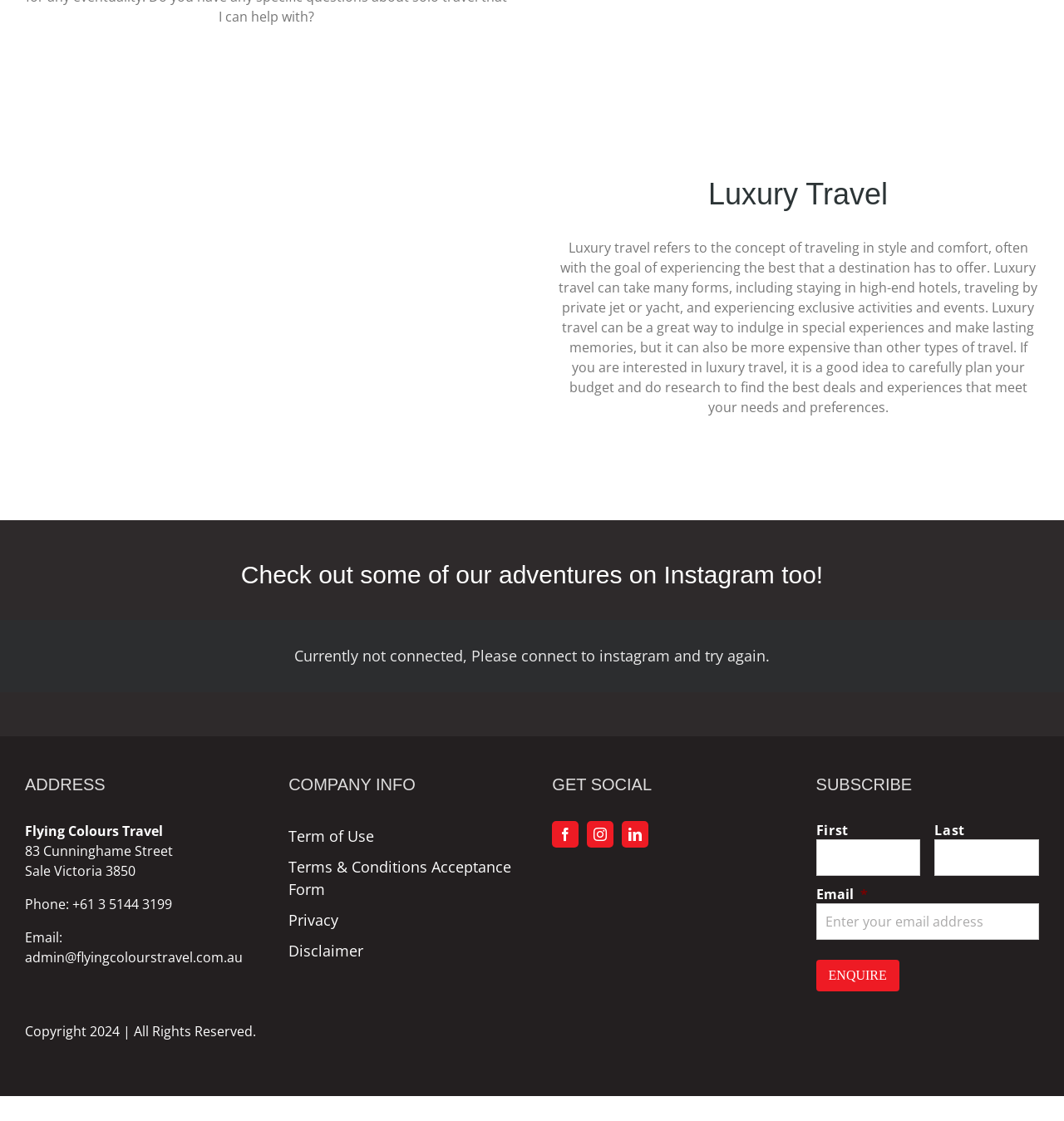What is the phone number of Flying Colours Travel?
Please answer the question with as much detail and depth as you can.

By looking at the link element with the text '+61 3 5144 3199' under the 'ADDRESS' section, we can find the phone number of Flying Colours Travel.